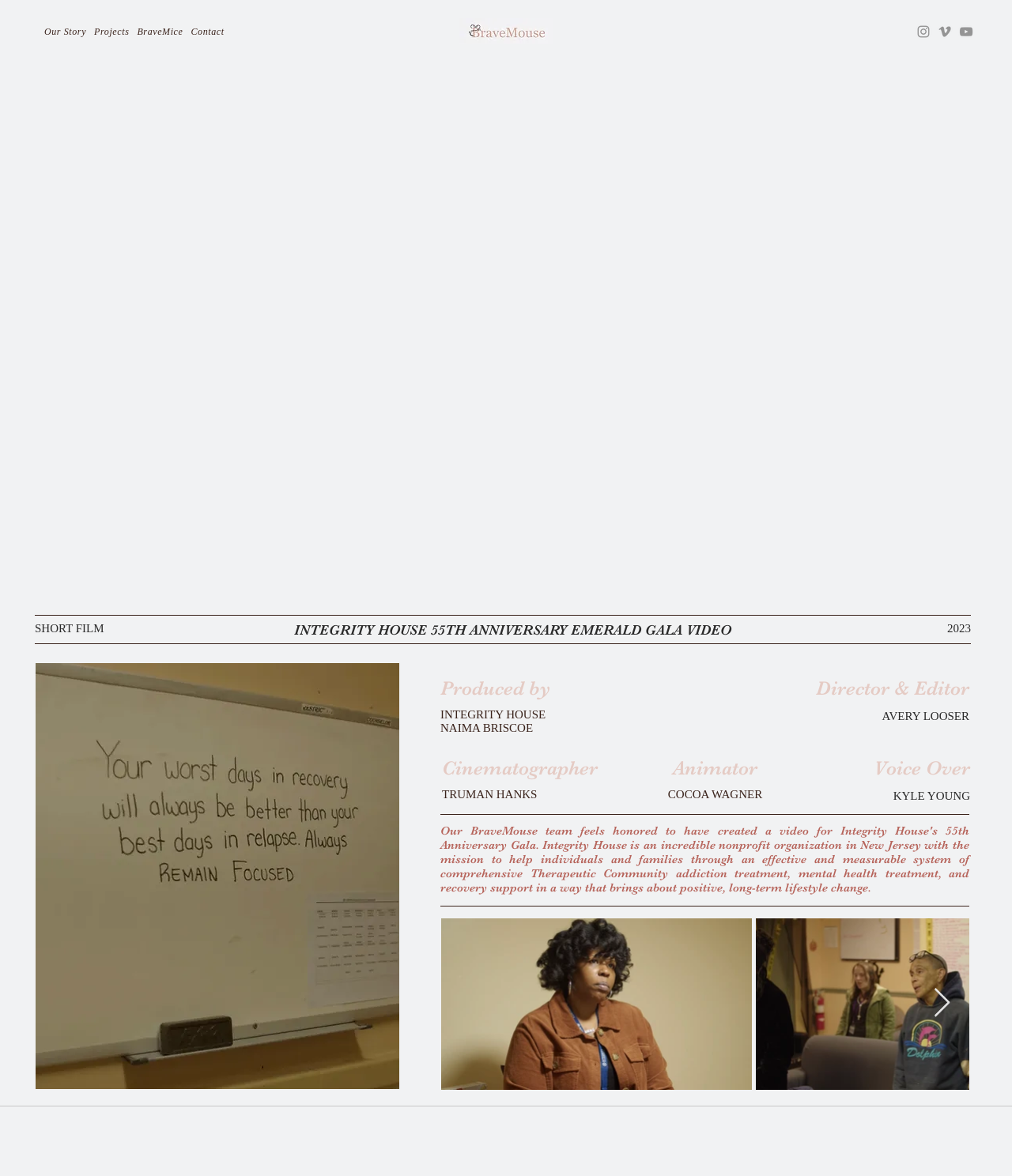Specify the bounding box coordinates of the area to click in order to follow the given instruction: "Click on Our Story."

[0.04, 0.015, 0.089, 0.039]